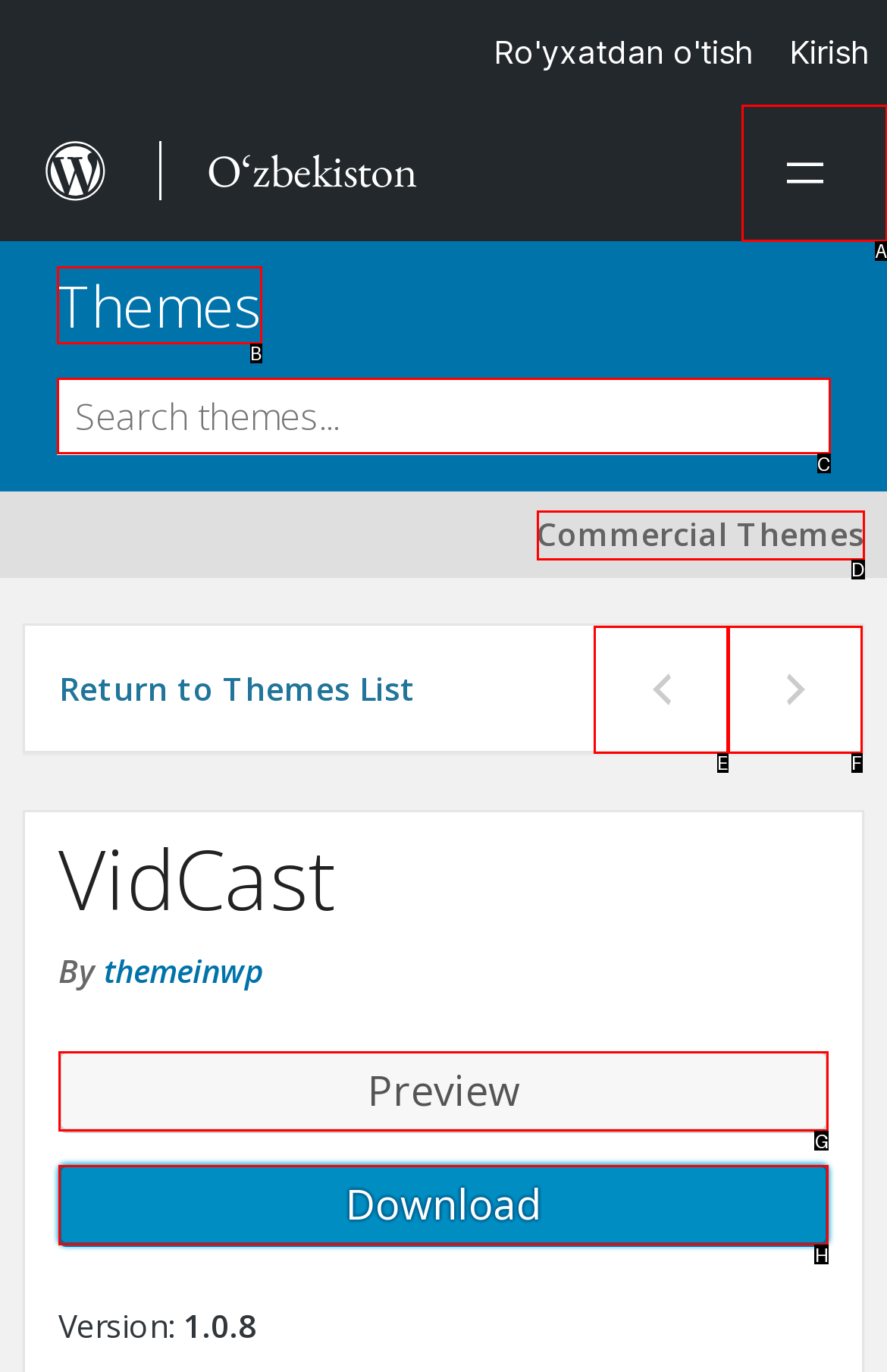Using the description: Social Media Marketing
Identify the letter of the corresponding UI element from the choices available.

None